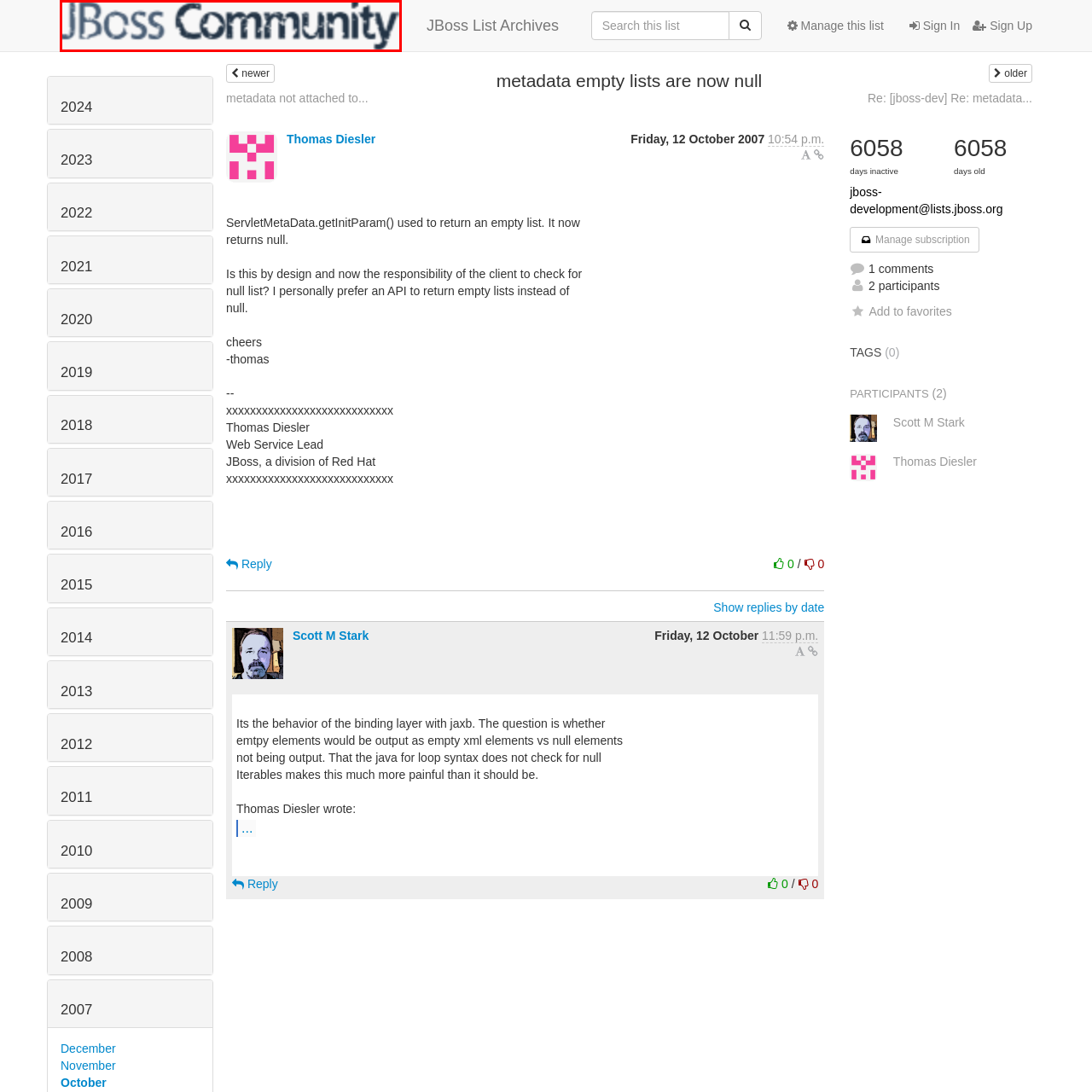What is the community a hub for?  
Please examine the image enclosed within the red bounding box and provide a thorough answer based on what you observe in the image.

The caption describes the community as a hub for knowledge sharing, support, and collaboration, which means that the community serves as a central point for these activities among its members.